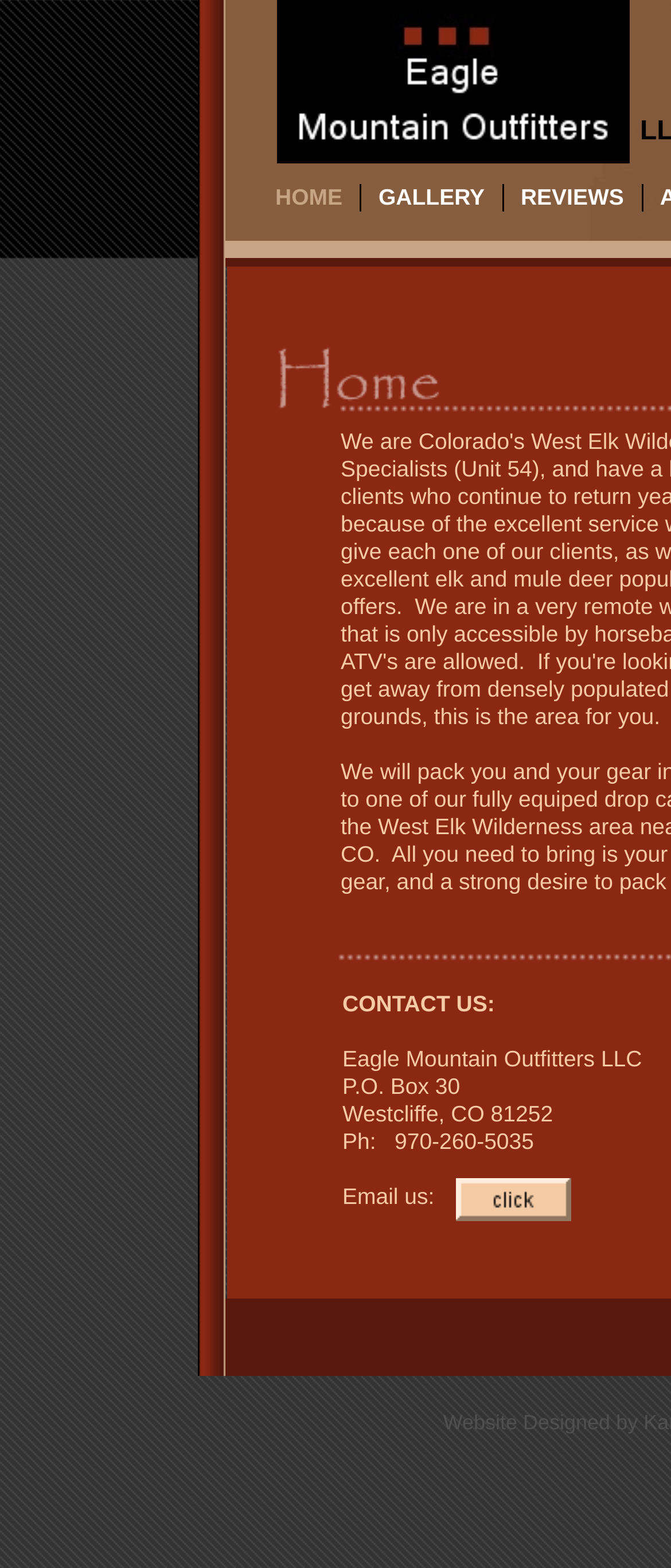What is the name of the hunting outfitter?
Please elaborate on the answer to the question with detailed information.

The name of the hunting outfitter can be found in the StaticText element with the text 'Eagle Mountain Outfitters LLC' located at coordinates [0.51, 0.667, 0.957, 0.683].